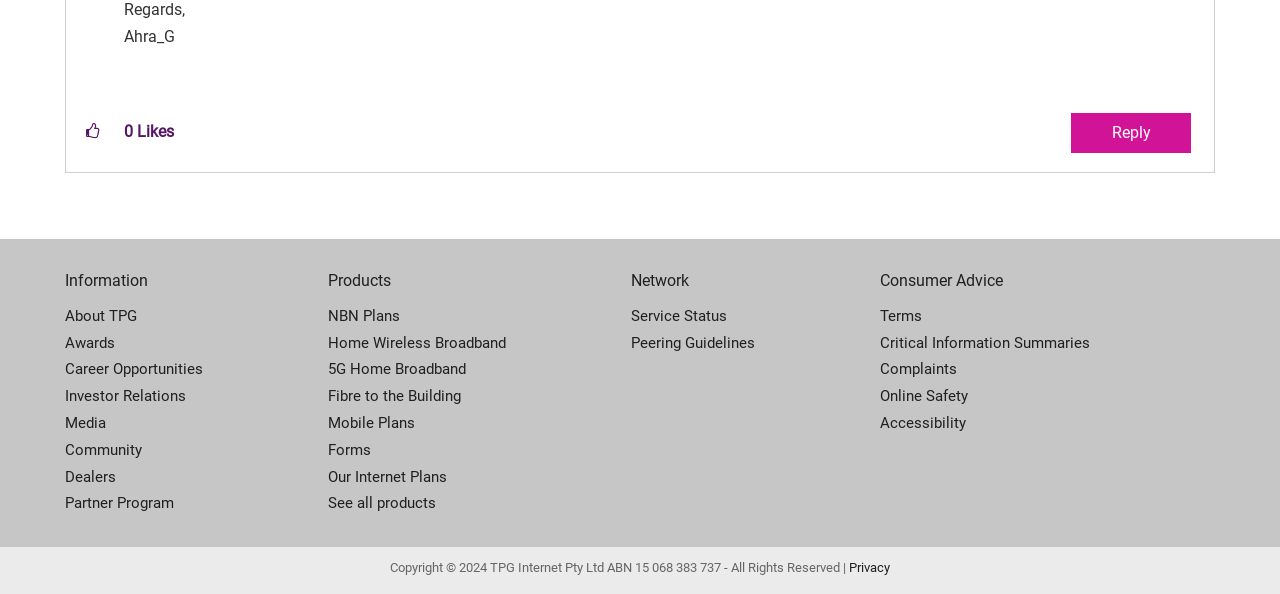Please identify the bounding box coordinates of the element's region that should be clicked to execute the following instruction: "Click to give kudos to this post". The bounding box coordinates must be four float numbers between 0 and 1, i.e., [left, top, right, bottom].

[0.058, 0.191, 0.088, 0.254]